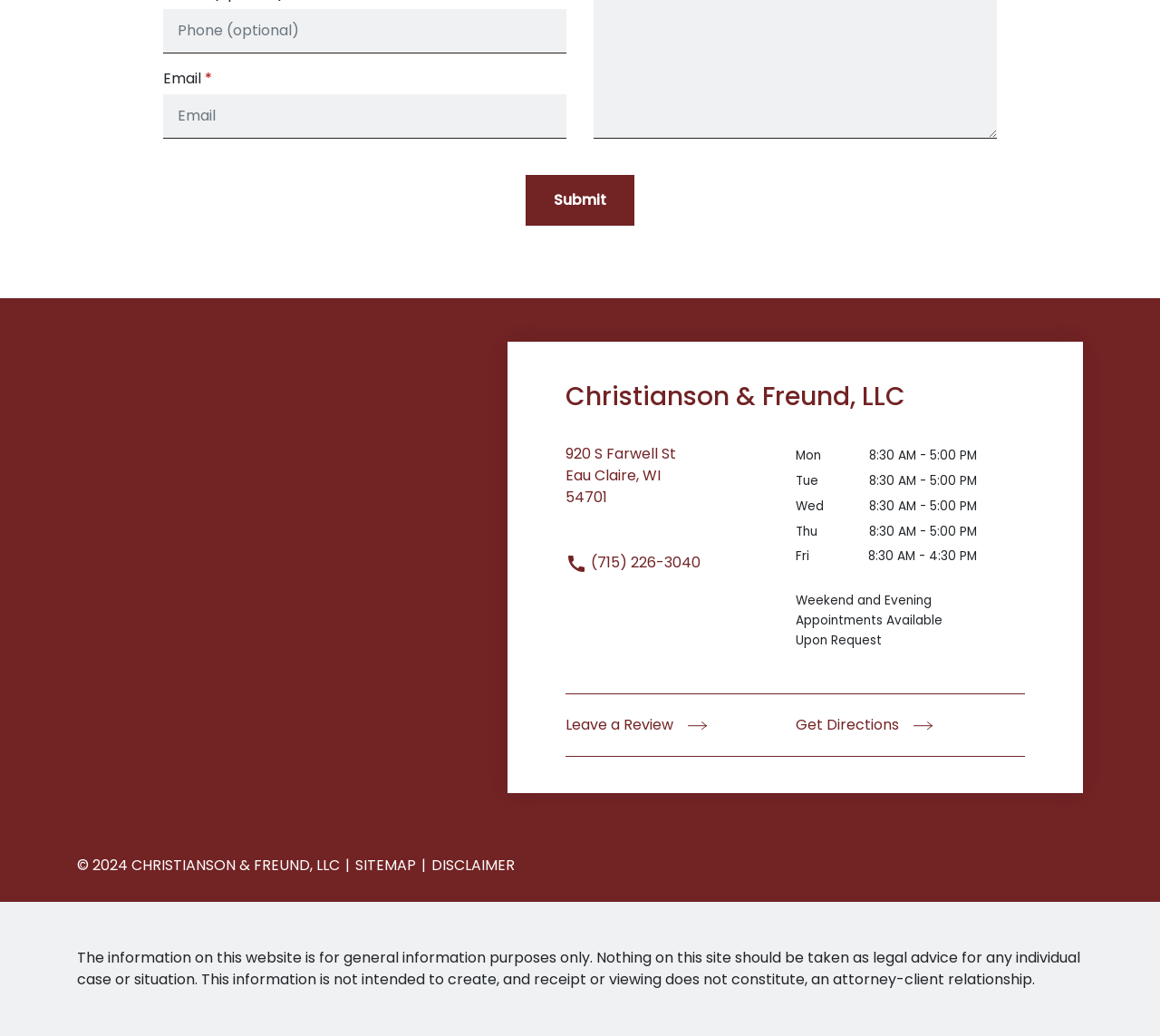Please predict the bounding box coordinates of the element's region where a click is necessary to complete the following instruction: "Submit". The coordinates should be represented by four float numbers between 0 and 1, i.e., [left, top, right, bottom].

[0.453, 0.169, 0.547, 0.218]